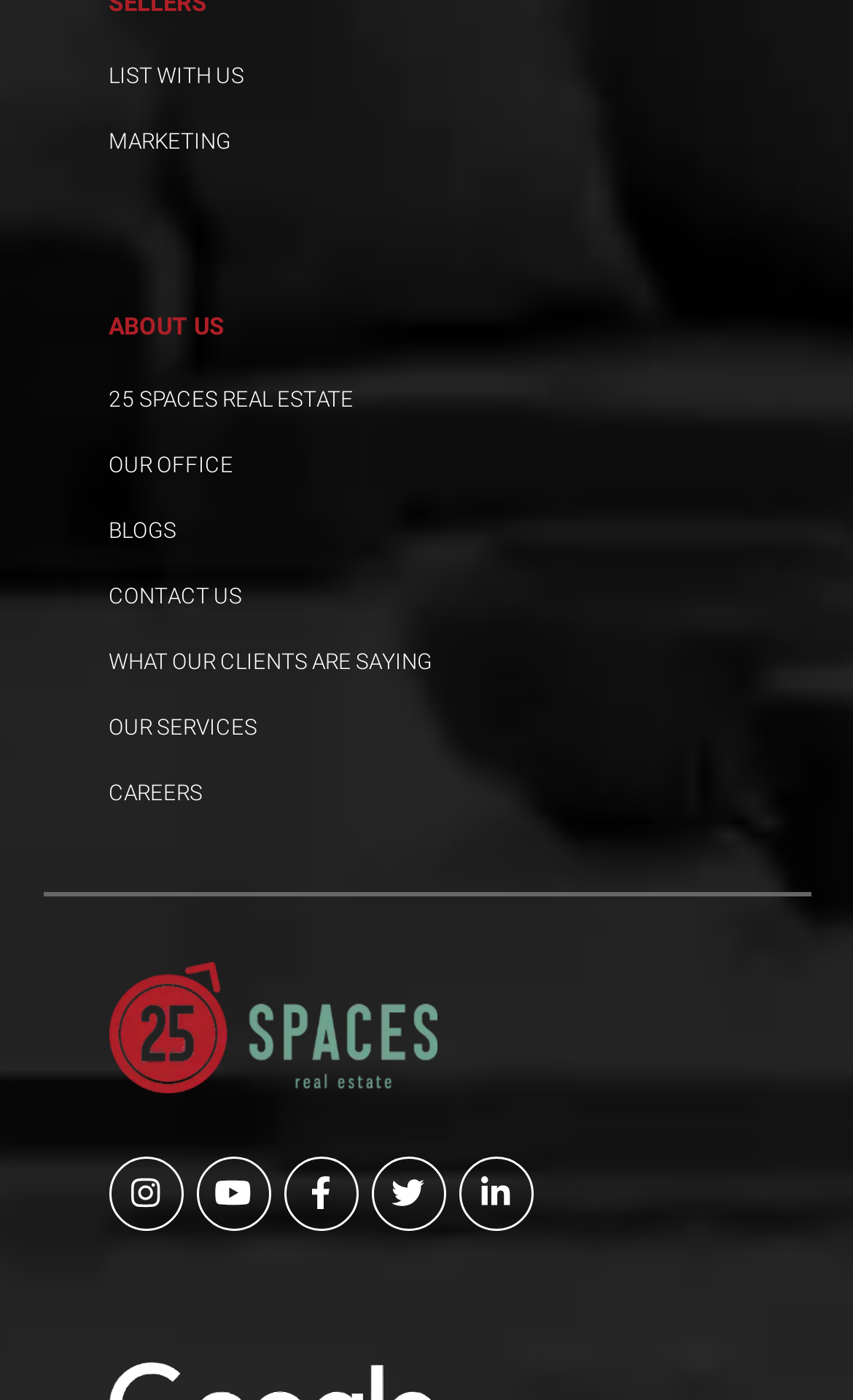Using the information from the screenshot, answer the following question thoroughly:
How many main navigation links are there?

I counted the number of main navigation links at the top of the webpage, which are LIST WITH US, MARKETING, ABOUT US, 25 SPACES REAL ESTATE, OUR OFFICE, BLOGS, CONTACT US, WHAT OUR CLIENTS ARE SAYING, and OUR SERVICES.